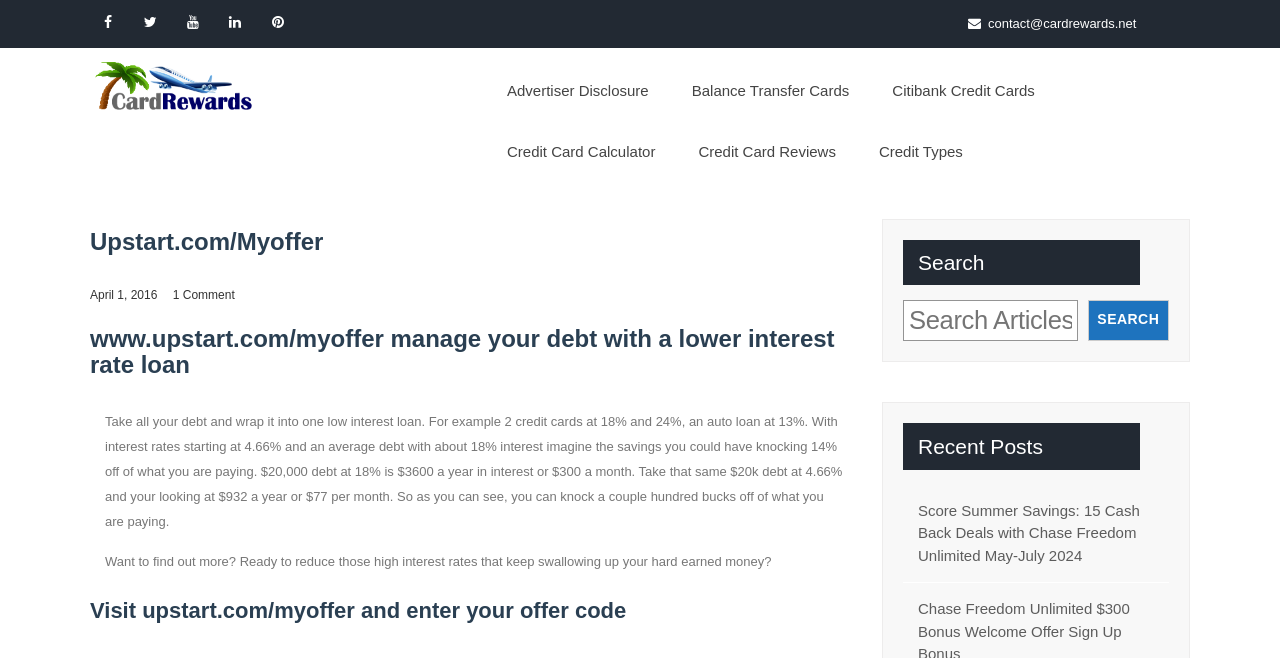Locate the bounding box coordinates of the area where you should click to accomplish the instruction: "Enter your offer code".

[0.07, 0.48, 0.672, 0.591]